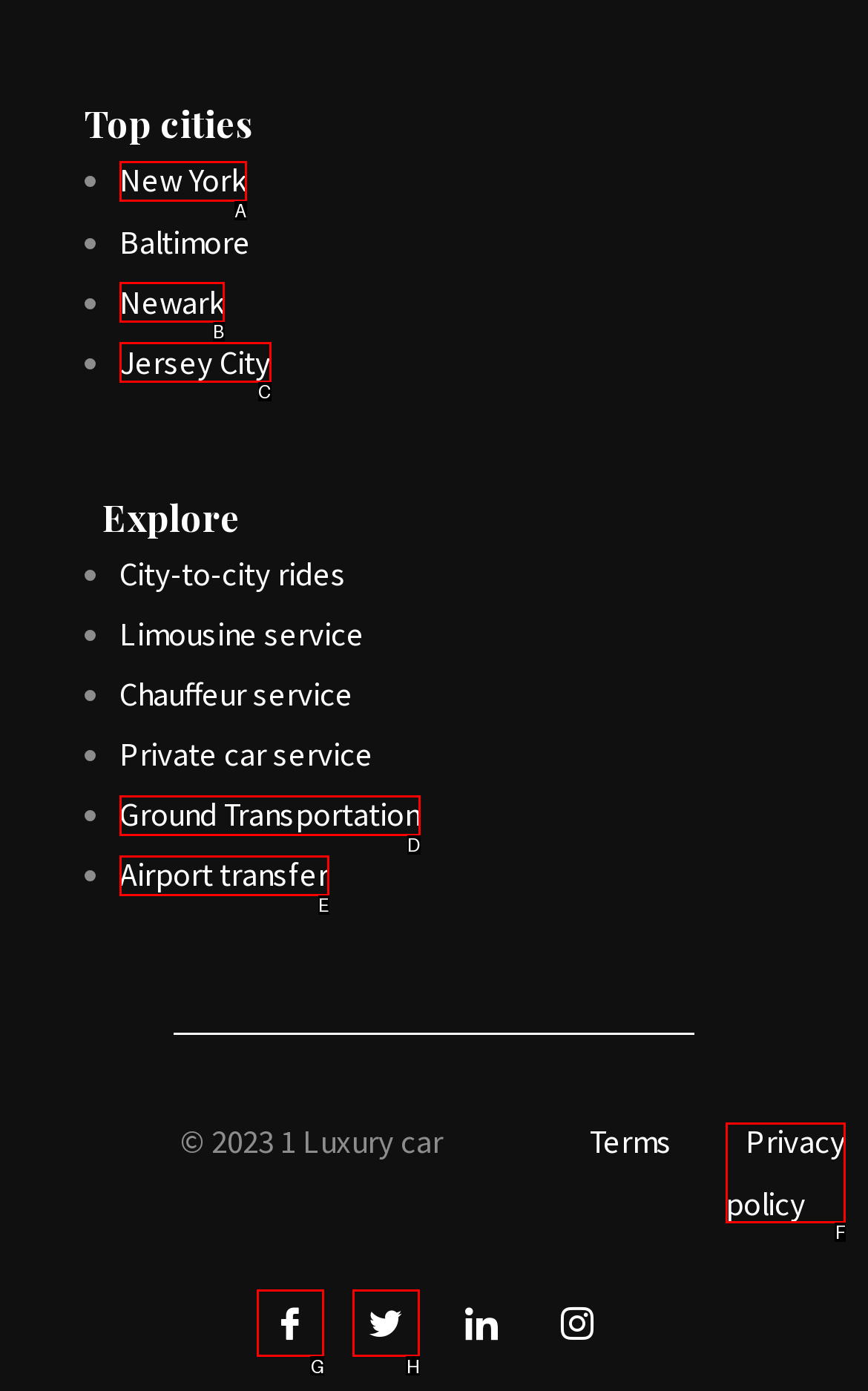For the task: View Privacy policy, specify the letter of the option that should be clicked. Answer with the letter only.

F